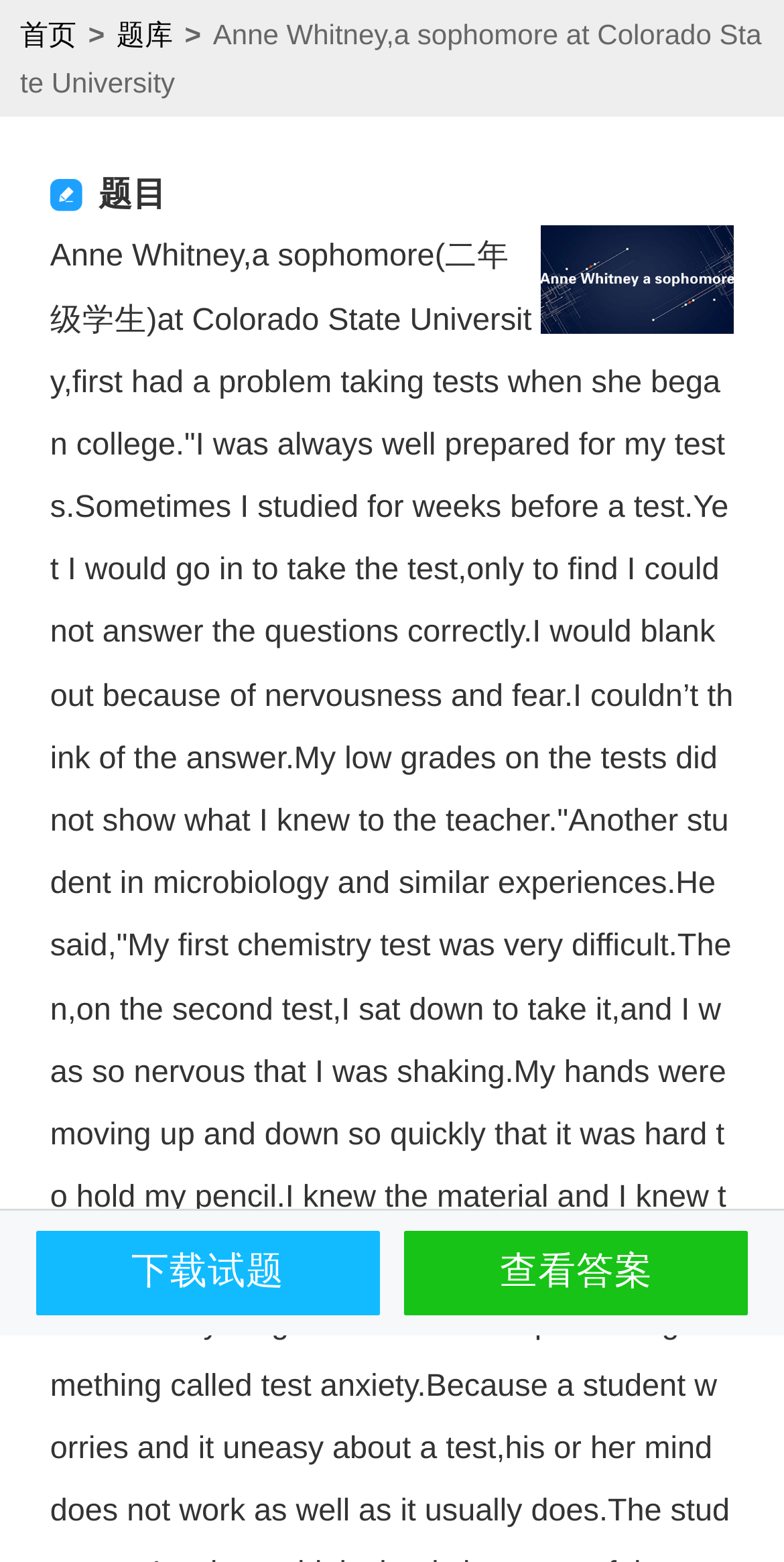Generate a thorough description of the webpage.

The webpage appears to be an educational article or a study material page. At the top-left corner, there are three navigation links: "首页" (home), ">" ( possibly a next page button), and "题库" (question bank). Below these links, there is a title or header that reads "Anne Whitney, a sophomore at Colorado State University".

On the left side of the page, there is a section with a heading "题目" (question). Next to this heading, there is an image that takes up most of the width of the page. The image is positioned slightly above the middle of the page.

The main content of the page is a passage of text that tells a story about Anne Whitney, a college student who struggled with taking tests due to nervousness and fear. The passage is quite long and takes up most of the page. It describes Anne's experiences and quotes her saying that despite being well-prepared, she would blank out during tests and couldn't answer questions correctly.

At the bottom of the page, there are two buttons or links: "下载试题" (download questions) and "查看答案" (view answers). These buttons are positioned at the bottom-right corner of the page.